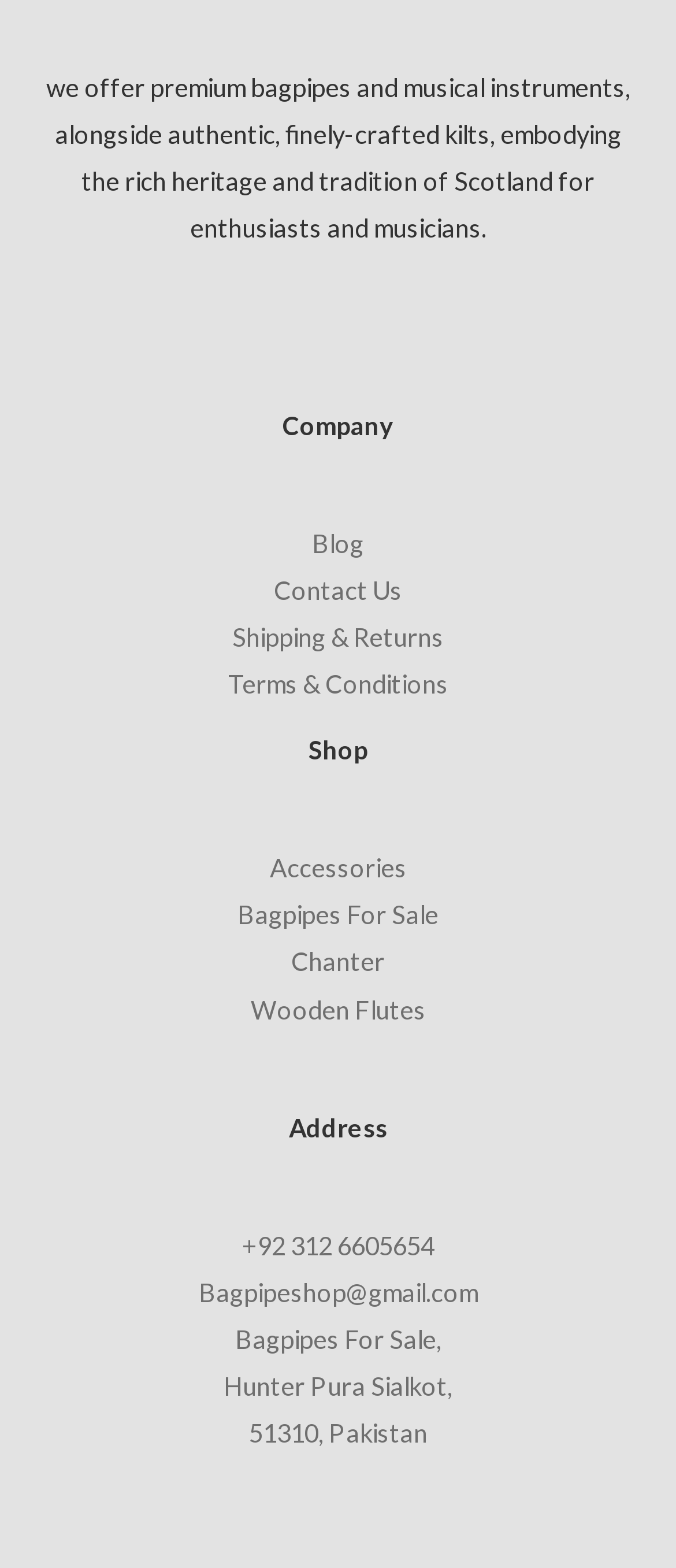Pinpoint the bounding box coordinates of the area that should be clicked to complete the following instruction: "Go to 'Home' page". The coordinates must be given as four float numbers between 0 and 1, i.e., [left, top, right, bottom].

None